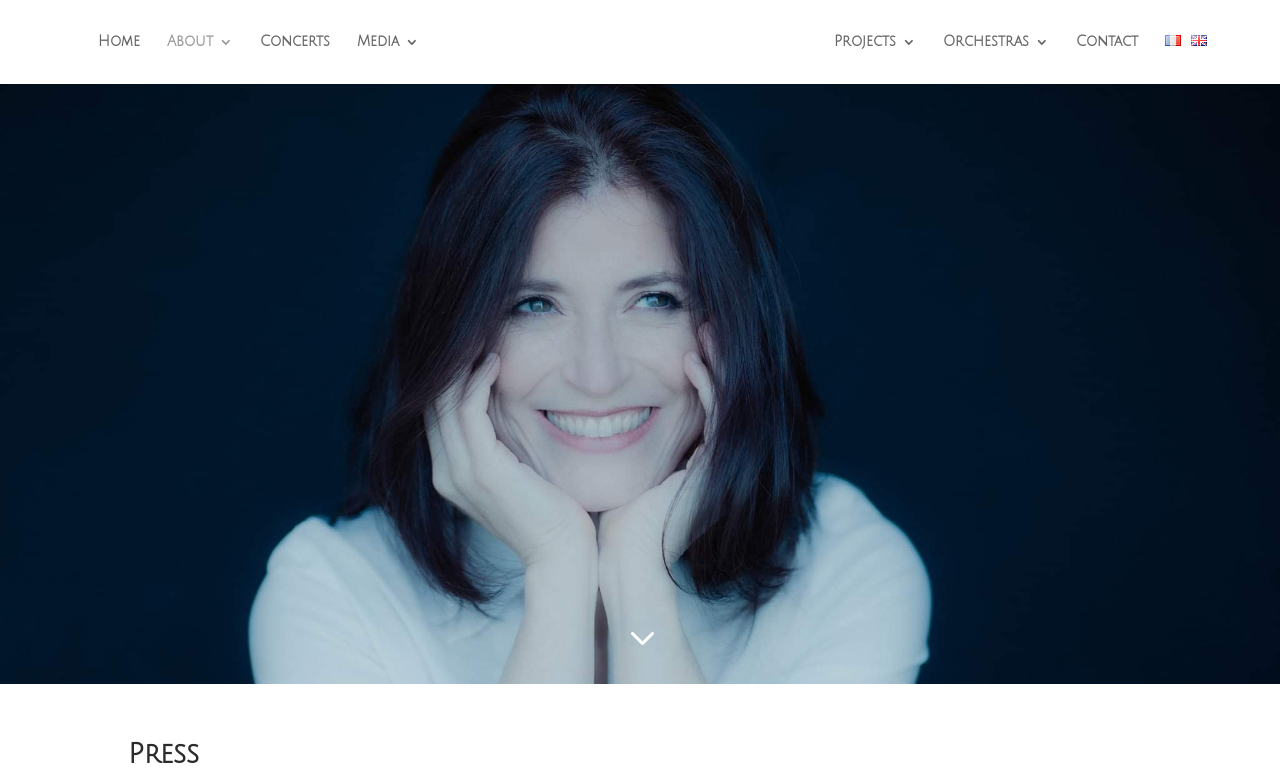Use a single word or phrase to answer the question:
Is there an image associated with the 'Debora Waldman' link?

Yes